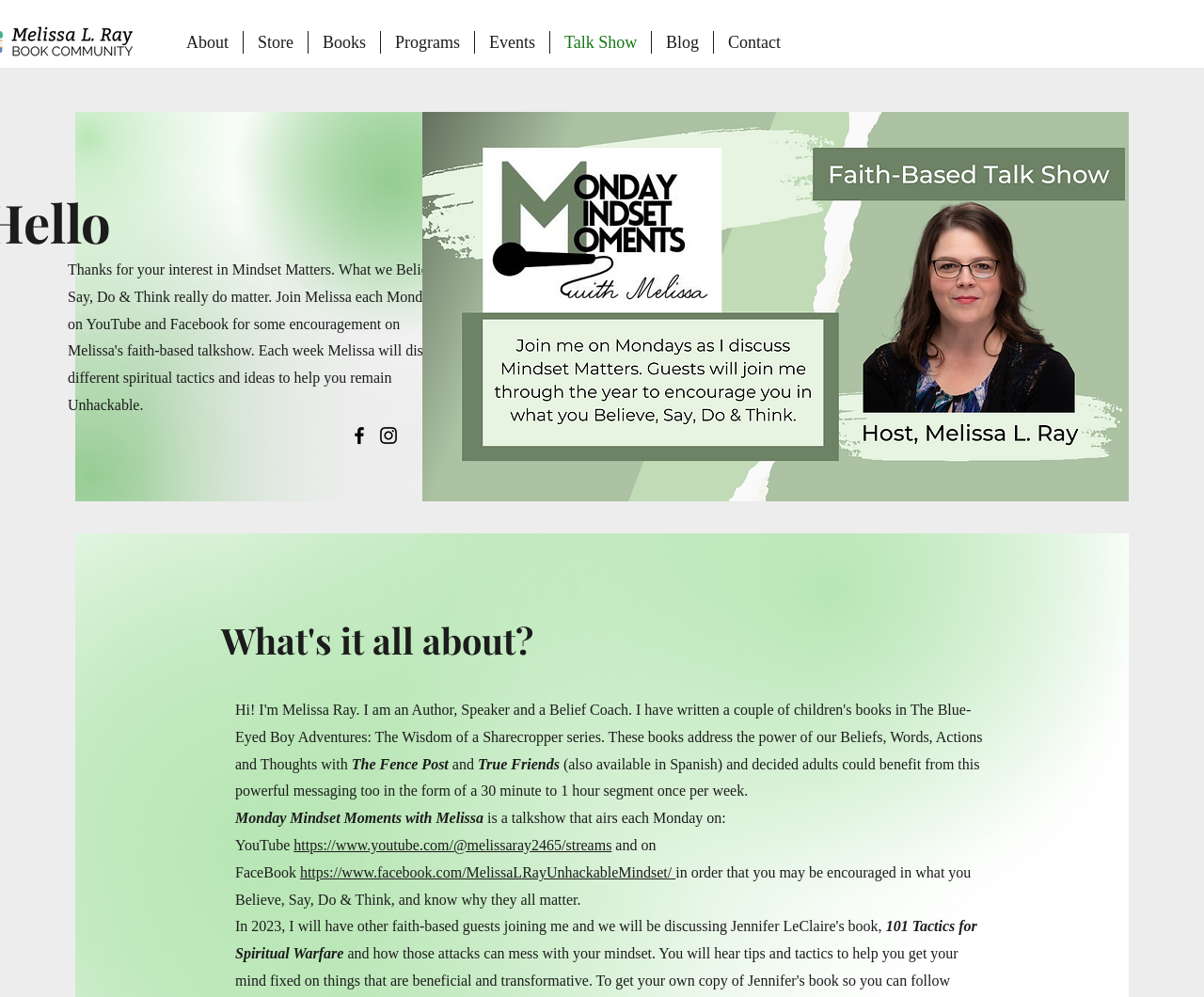Locate the bounding box of the UI element described by: "Talk Show" in the given webpage screenshot.

[0.457, 0.031, 0.541, 0.054]